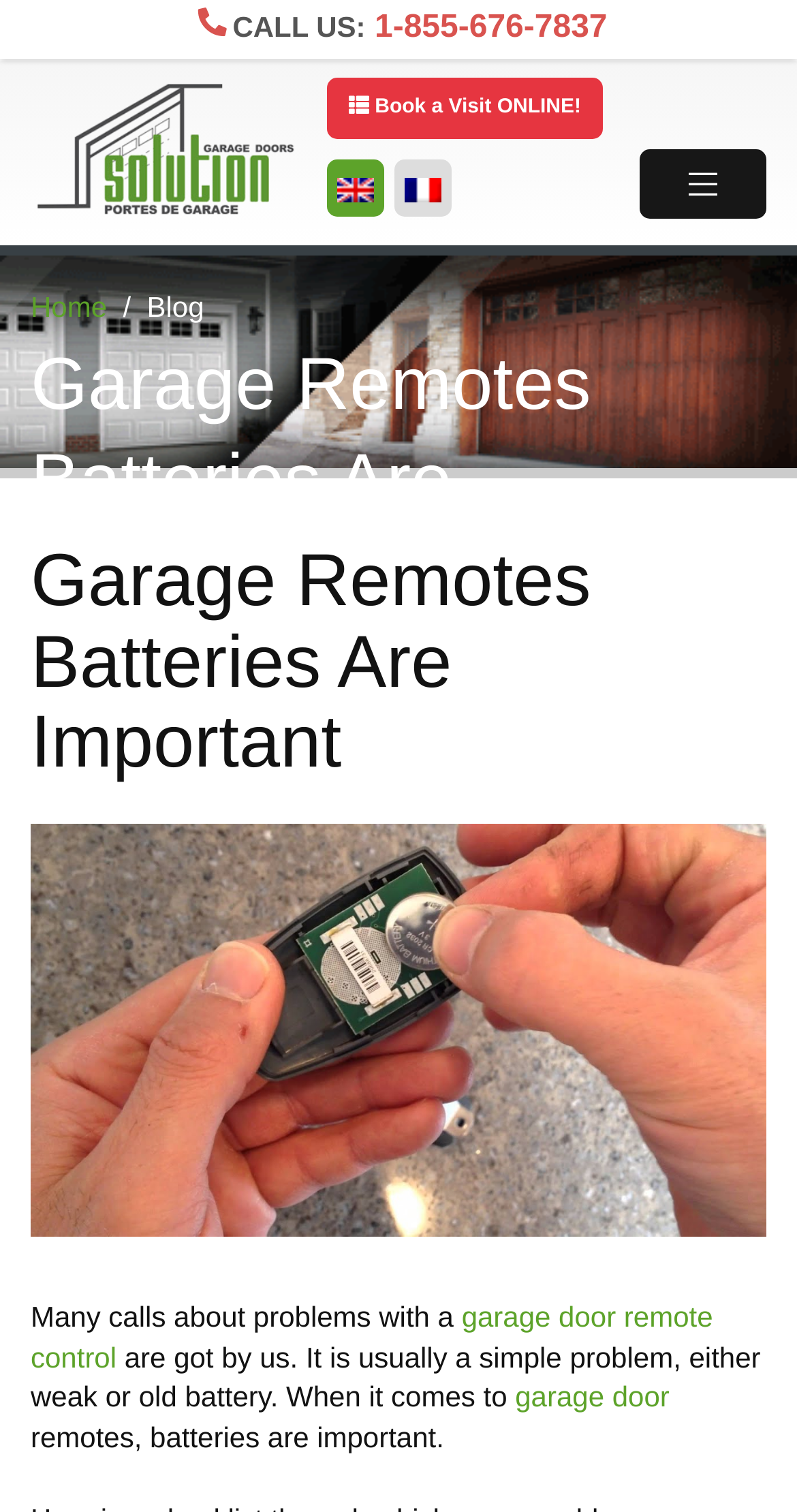Provide a one-word or brief phrase answer to the question:
What is the phone number to call for garage door remote control issues?

1-855-676-7837